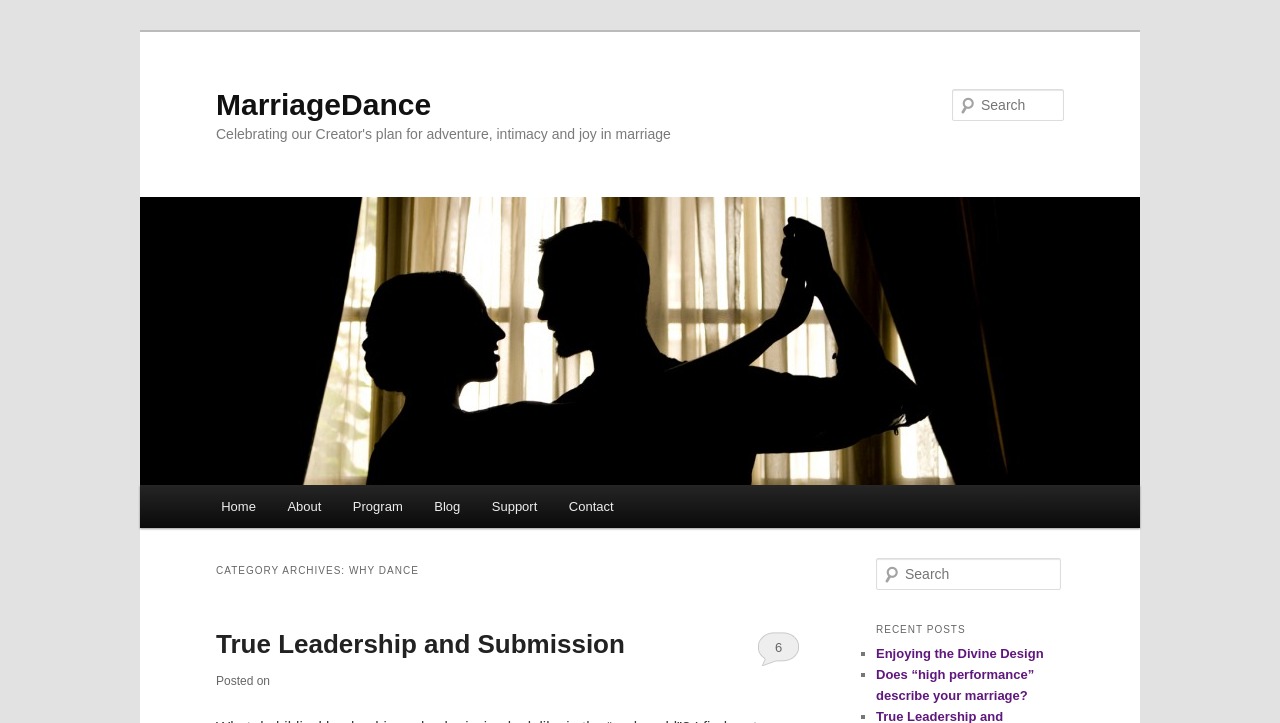Pinpoint the bounding box coordinates for the area that should be clicked to perform the following instruction: "Read the blog post True Leadership and Submission".

[0.169, 0.871, 0.488, 0.912]